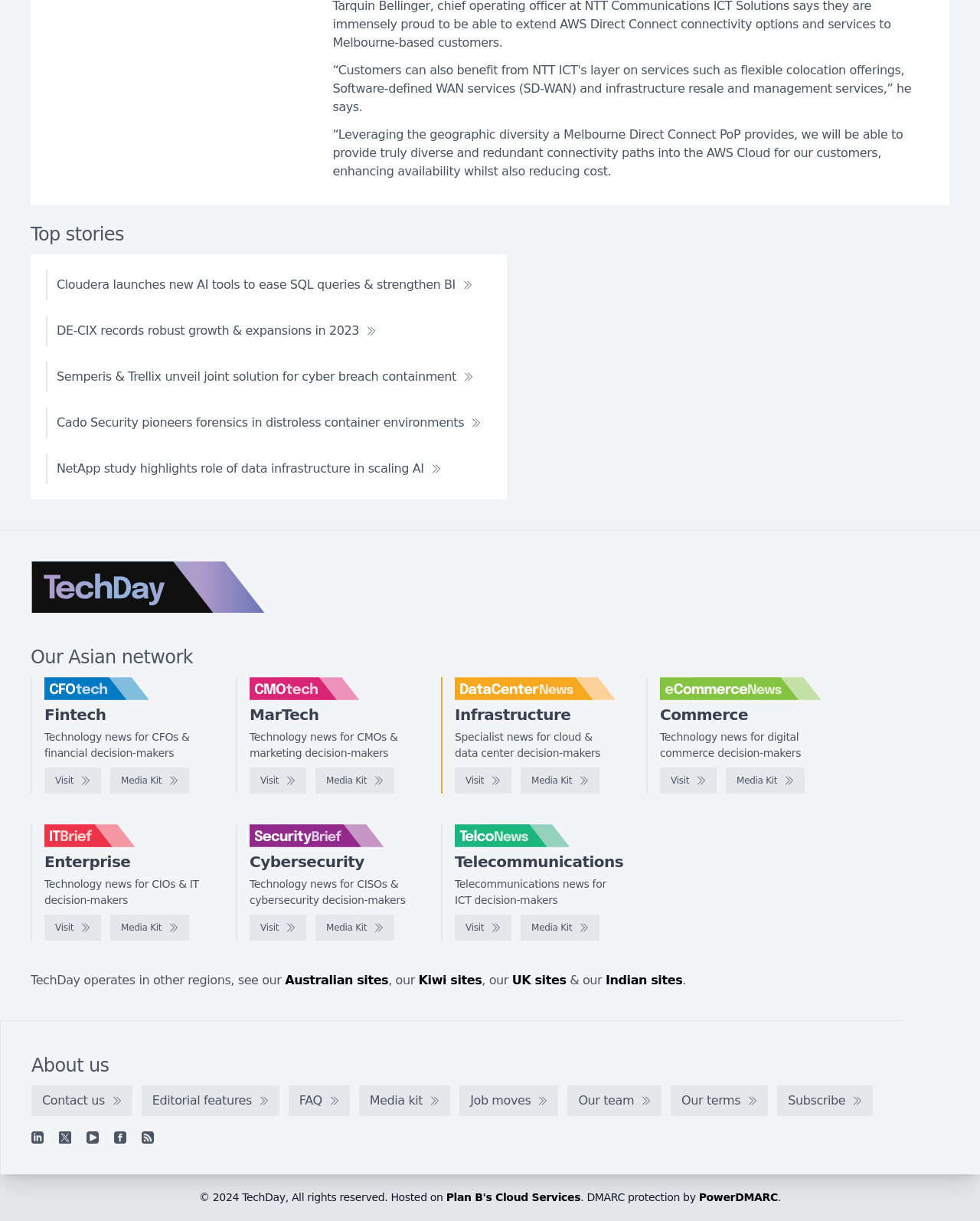Highlight the bounding box coordinates of the region I should click on to meet the following instruction: "Visit CFOtech".

[0.045, 0.555, 0.209, 0.573]